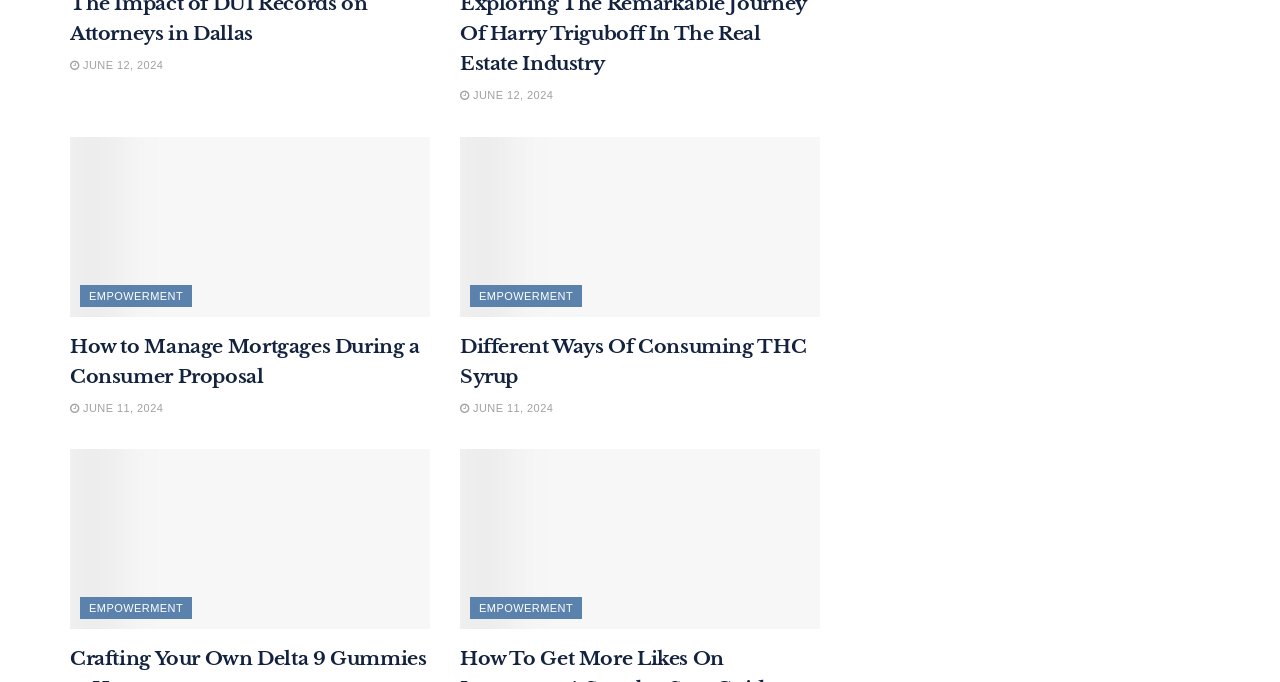How many images are on the webpage?
Give a single word or phrase answer based on the content of the image.

2